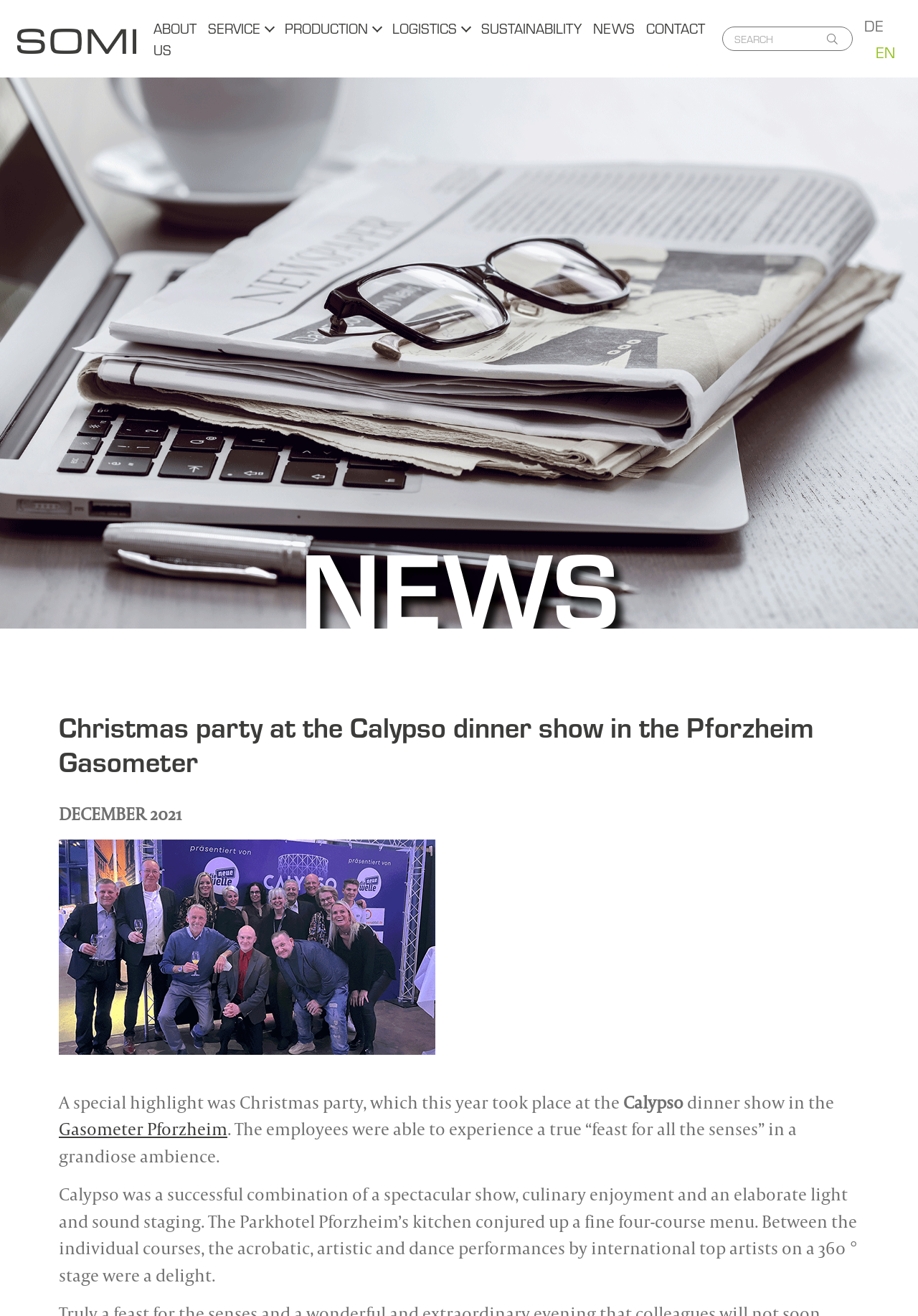Provide a brief response using a word or short phrase to this question:
What is the name of the location where the Christmas party took place?

Pforzheim Gasometer